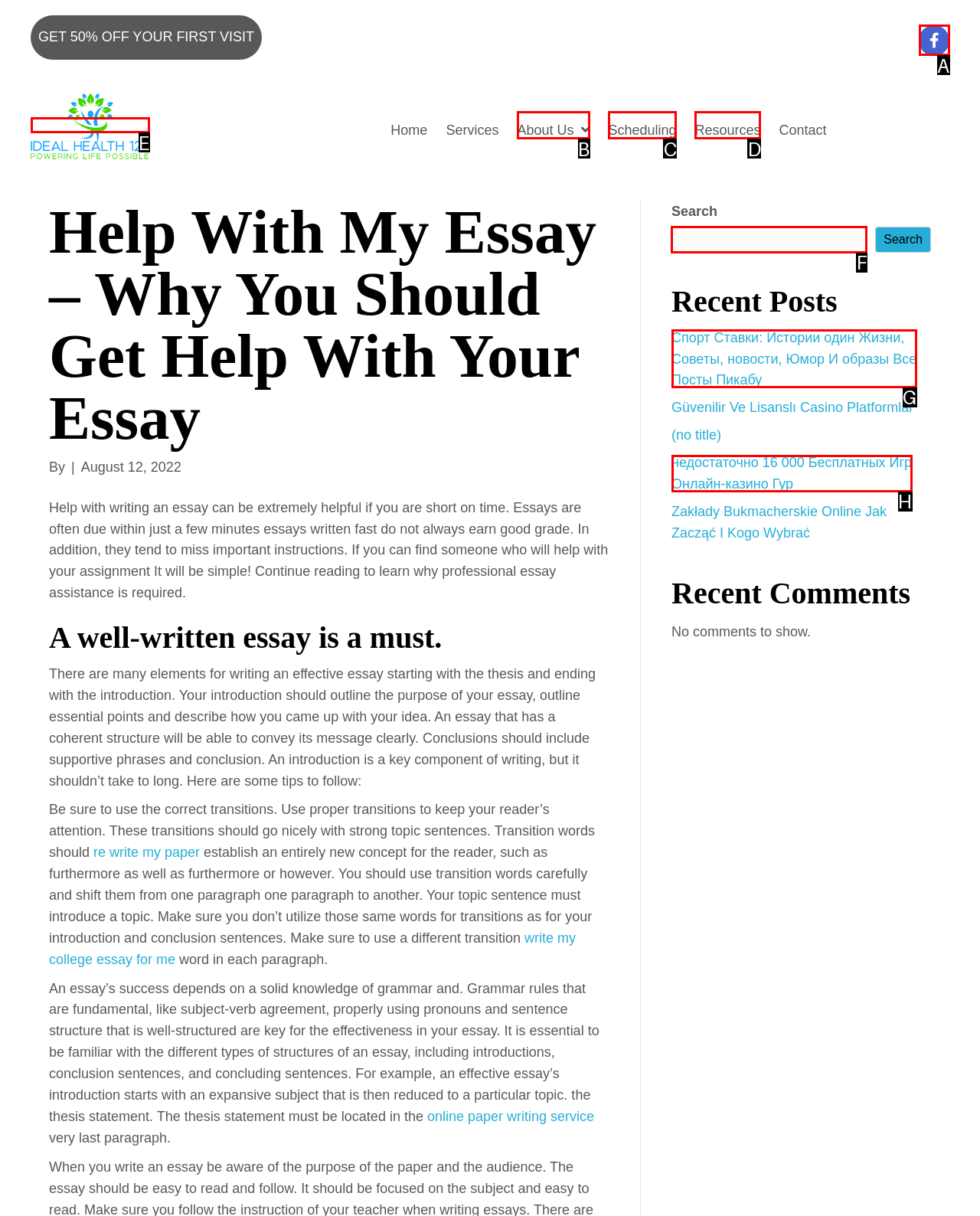Decide which letter you need to select to fulfill the task: Search for something
Answer with the letter that matches the correct option directly.

F